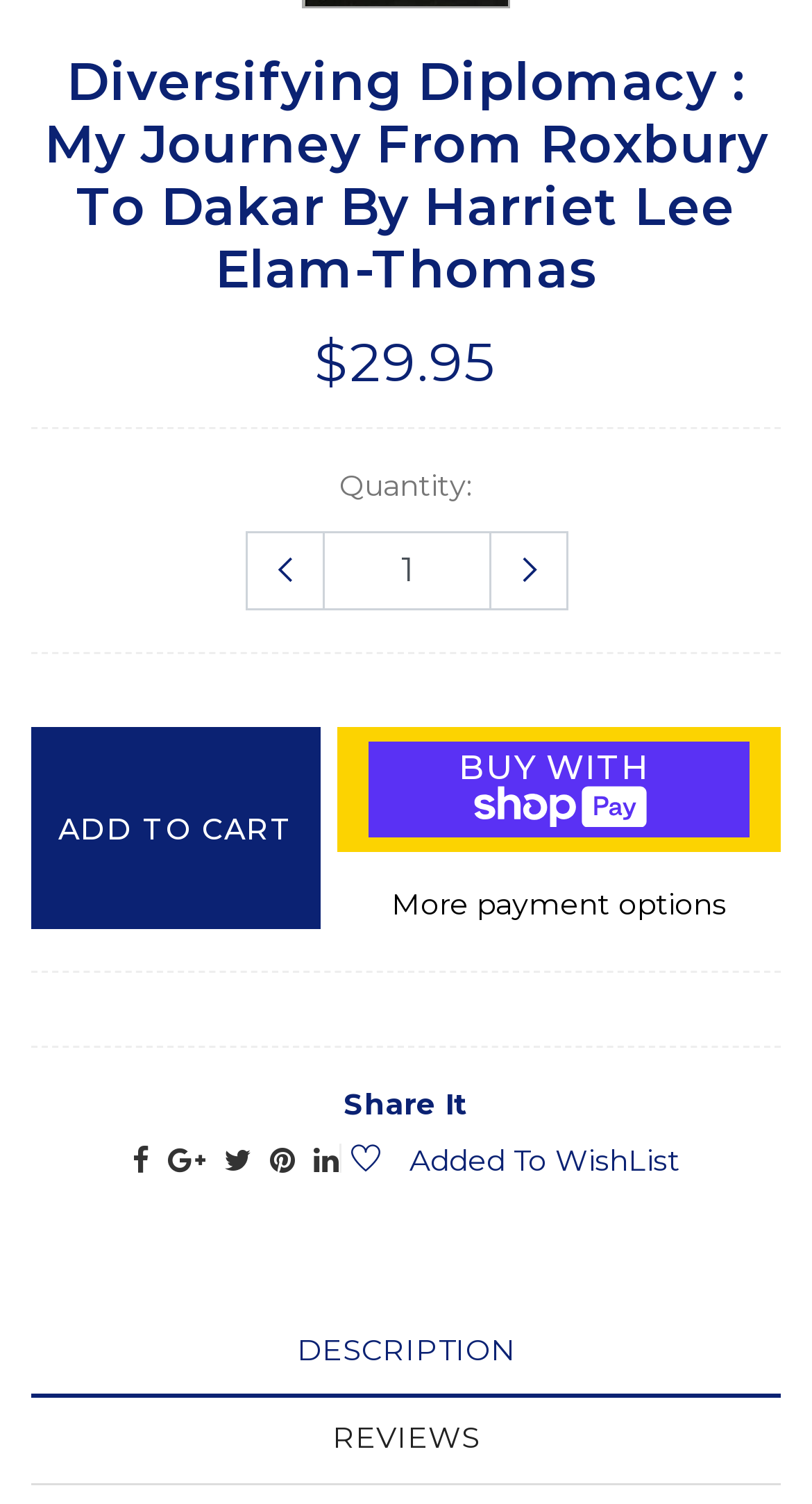What are the two payment options available?
Answer the question with a detailed and thorough explanation.

The two payment options are represented by button elements, one with the text 'ADD TO CART' and the other with the text 'BUY NOW WITH SHOPPAY', indicating that users can either add the product to their cart or make an immediate purchase using ShopPay.